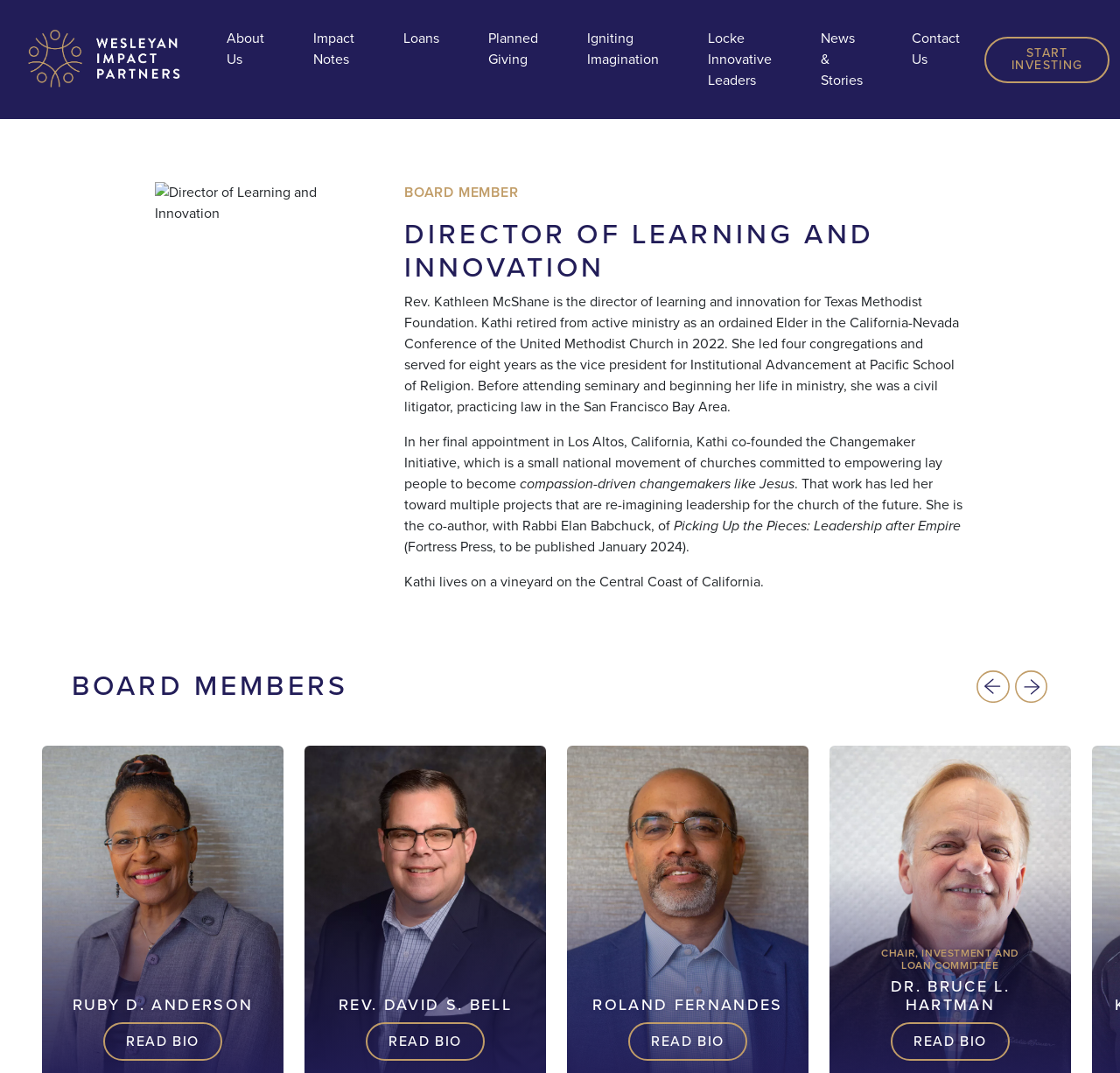Locate the bounding box coordinates of the clickable element to fulfill the following instruction: "go to Wesleyan Impact Partners home". Provide the coordinates as four float numbers between 0 and 1 in the format [left, top, right, bottom].

[0.009, 0.023, 0.18, 0.088]